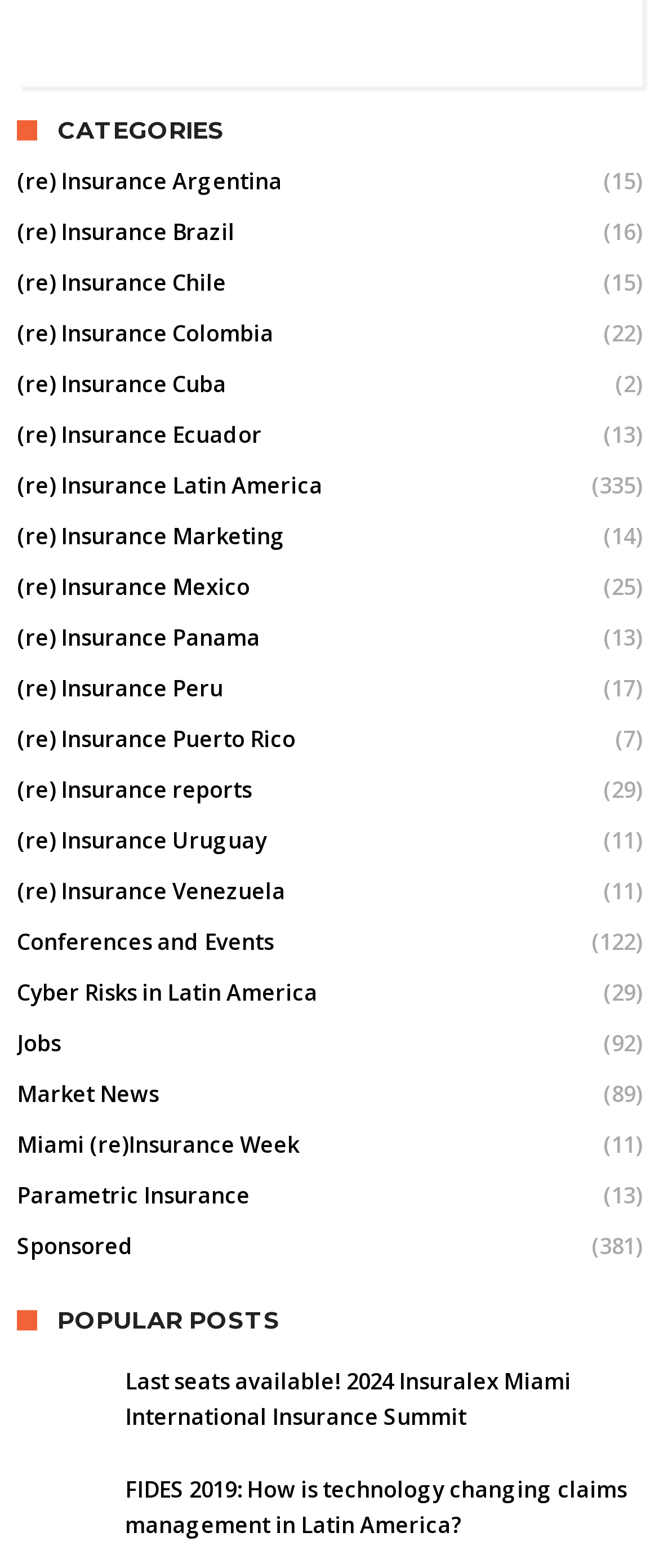How many posts are in the 'POPULAR POSTS' section?
Using the information from the image, give a concise answer in one word or a short phrase.

2